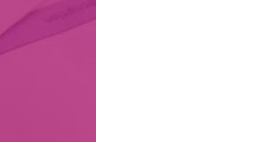What atmosphere does the design of the webpage foster?
Examine the webpage screenshot and provide an in-depth answer to the question.

The design of the webpage fosters a welcoming atmosphere, as stated in the caption. The smooth and seamless texture of the purple background, along with the overall design, creates an environment that is inviting and comfortable for users seeking assistance with legal matters.